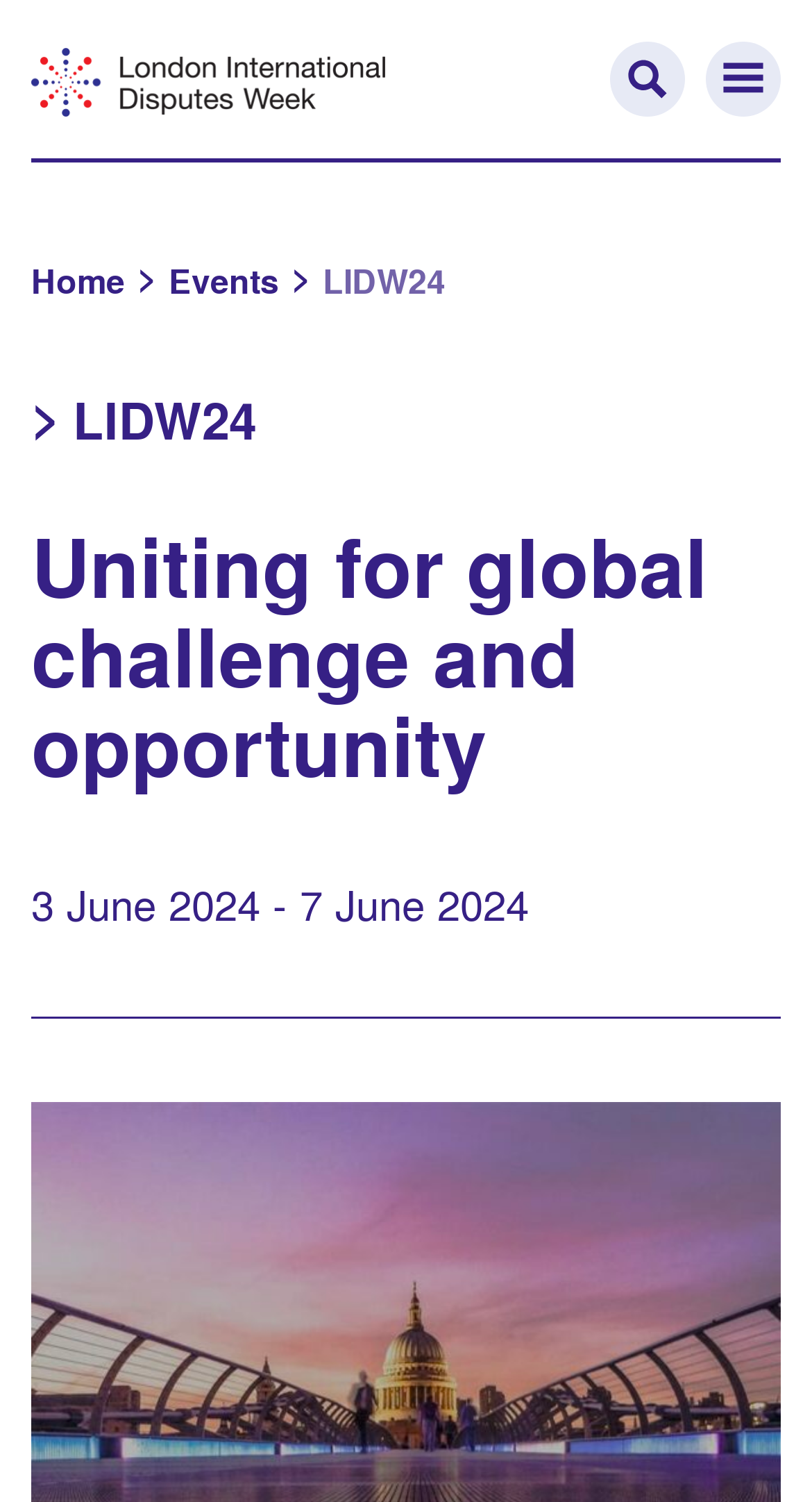What is the theme of the event?
Kindly offer a comprehensive and detailed response to the question.

The theme of the event can be inferred from the heading 'Uniting for global challenge and opportunity' located below the heading 'LIDW24'.